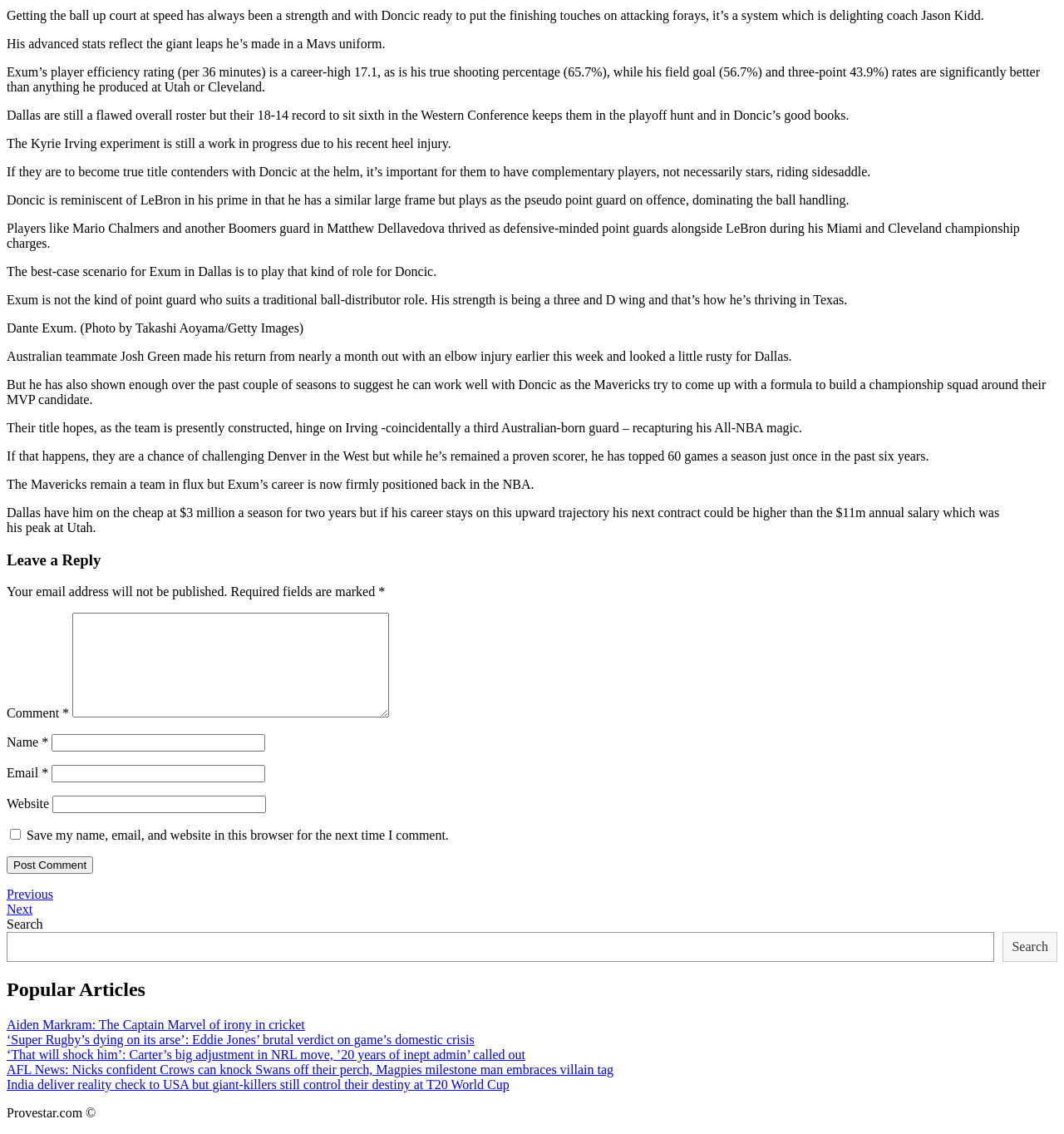Answer the question with a brief word or phrase:
Which team does Doncic play for?

Mavericks